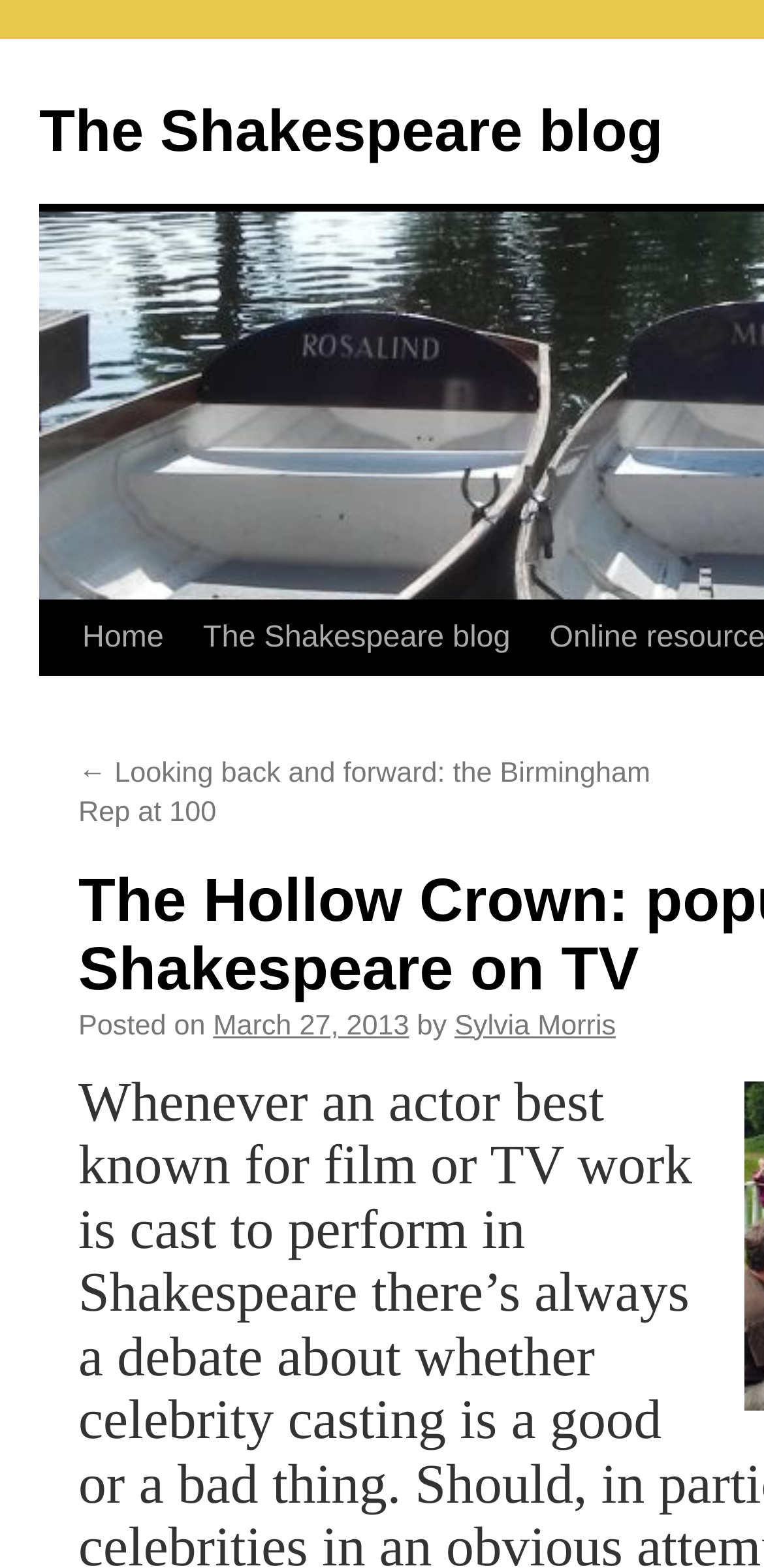What is the title of the previous post?
Answer the question with detailed information derived from the image.

I found the answer by looking at the link that says '← Looking back and forward: the Birmingham Rep at 100', which is likely the title of the previous post.